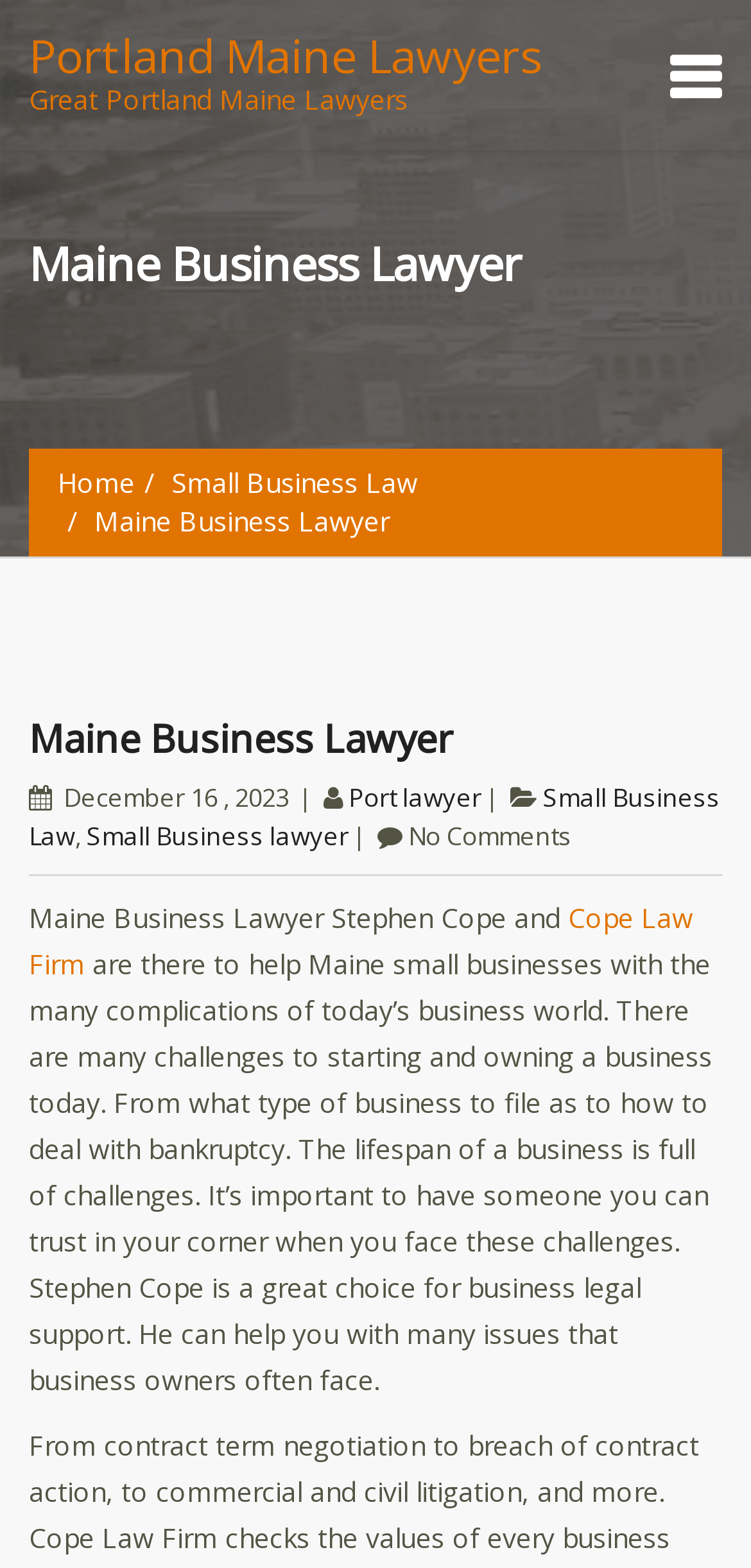Find the bounding box coordinates corresponding to the UI element with the description: "Port lawyer". The coordinates should be formatted as [left, top, right, bottom], with values as floats between 0 and 1.

[0.464, 0.497, 0.641, 0.519]